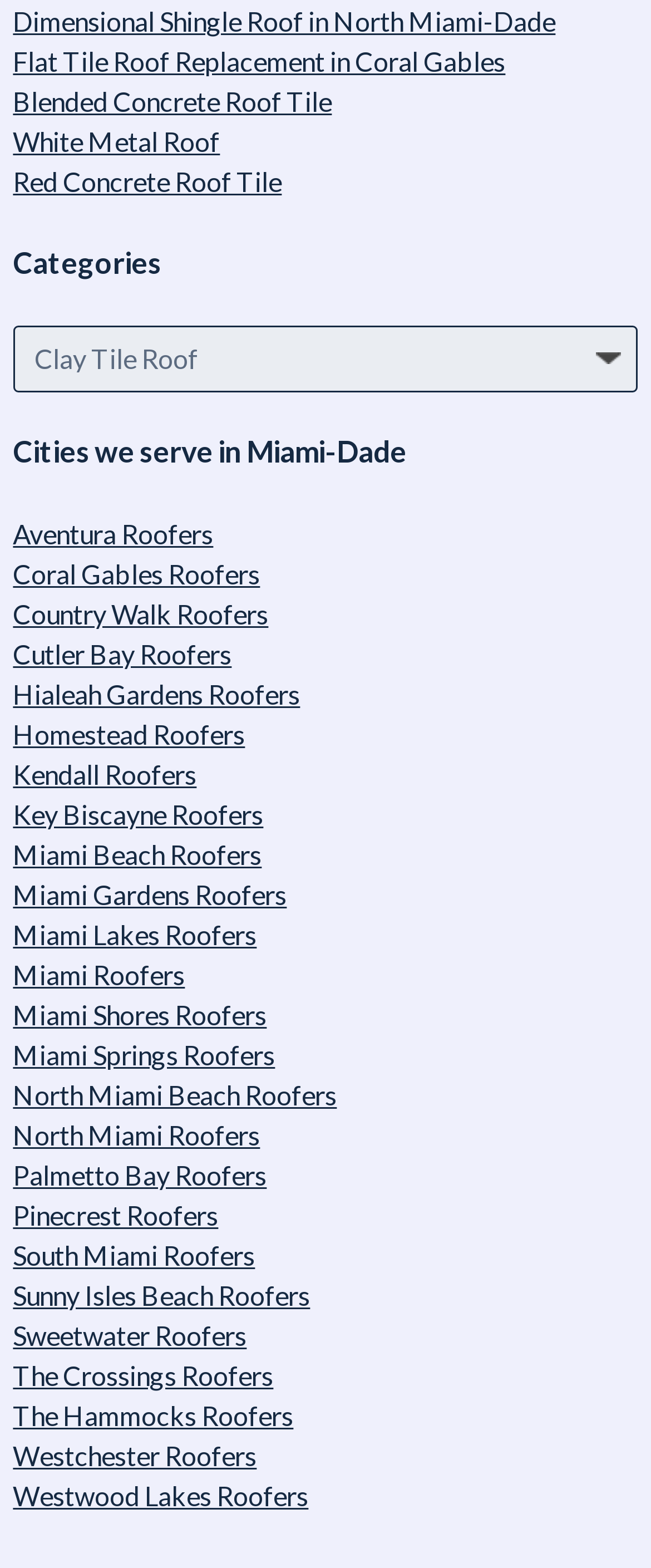Please identify the bounding box coordinates of the area that needs to be clicked to follow this instruction: "Select a category".

[0.02, 0.207, 0.98, 0.25]